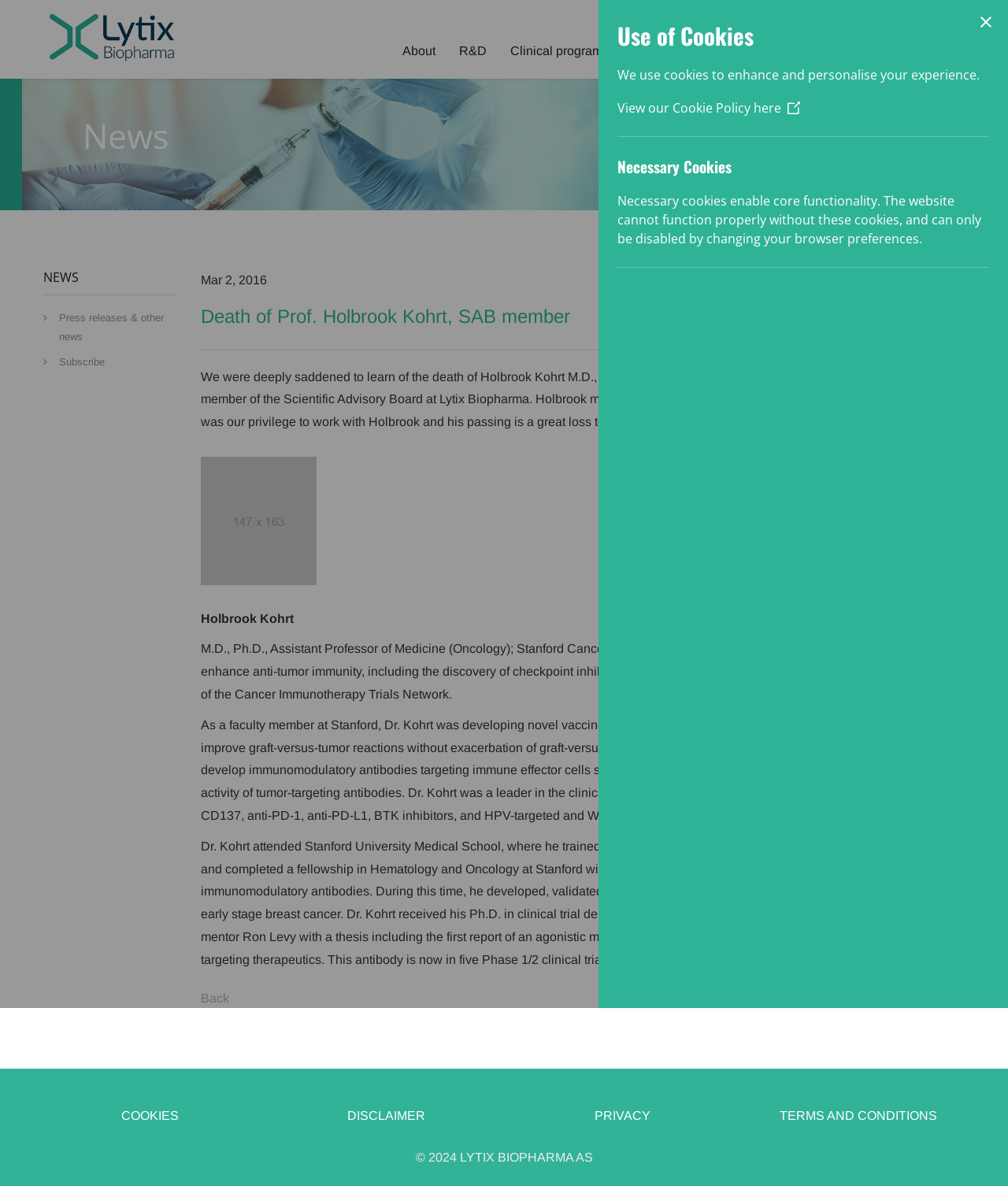Please determine the bounding box coordinates of the clickable area required to carry out the following instruction: "Click the 'Blog' link". The coordinates must be four float numbers between 0 and 1, represented as [left, top, right, bottom].

None